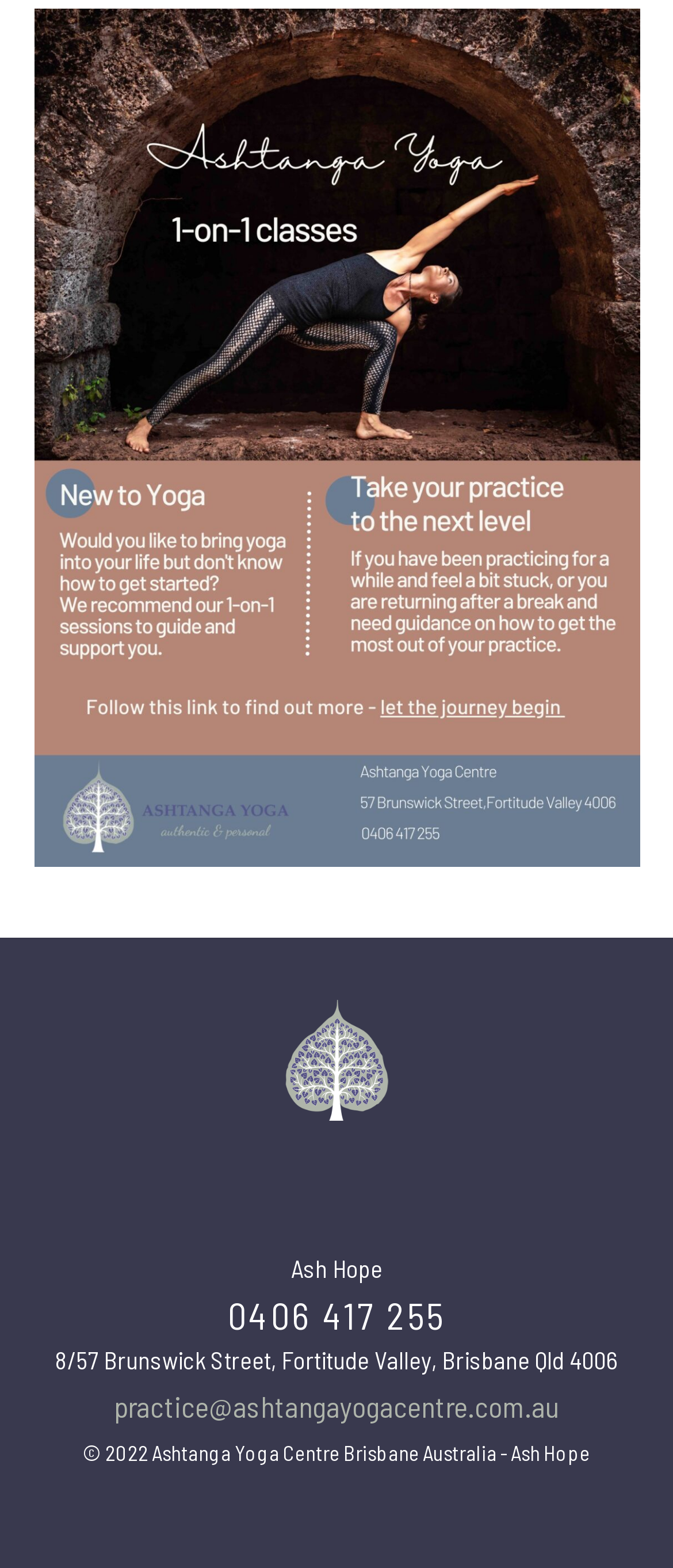Given the element description: "practice@ashtangayogacentre.com.au", predict the bounding box coordinates of the UI element it refers to, using four float numbers between 0 and 1, i.e., [left, top, right, bottom].

[0.169, 0.886, 0.831, 0.908]